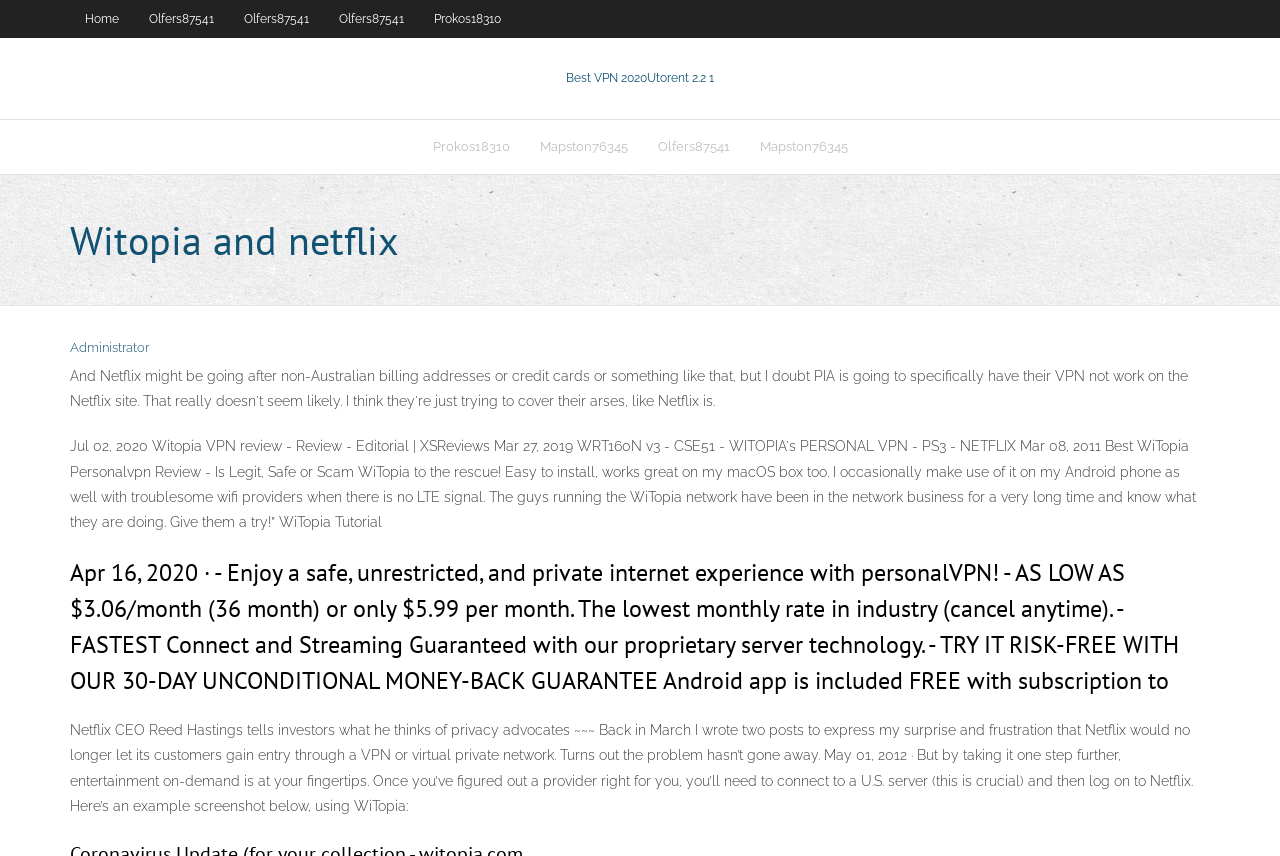What is the name of the CEO mentioned in the article?
Could you answer the question with a detailed and thorough explanation?

I found a paragraph of text at [0.055, 0.844, 0.932, 0.951] that mentions the name of the CEO, Reed Hastings, who is the CEO of Netflix.